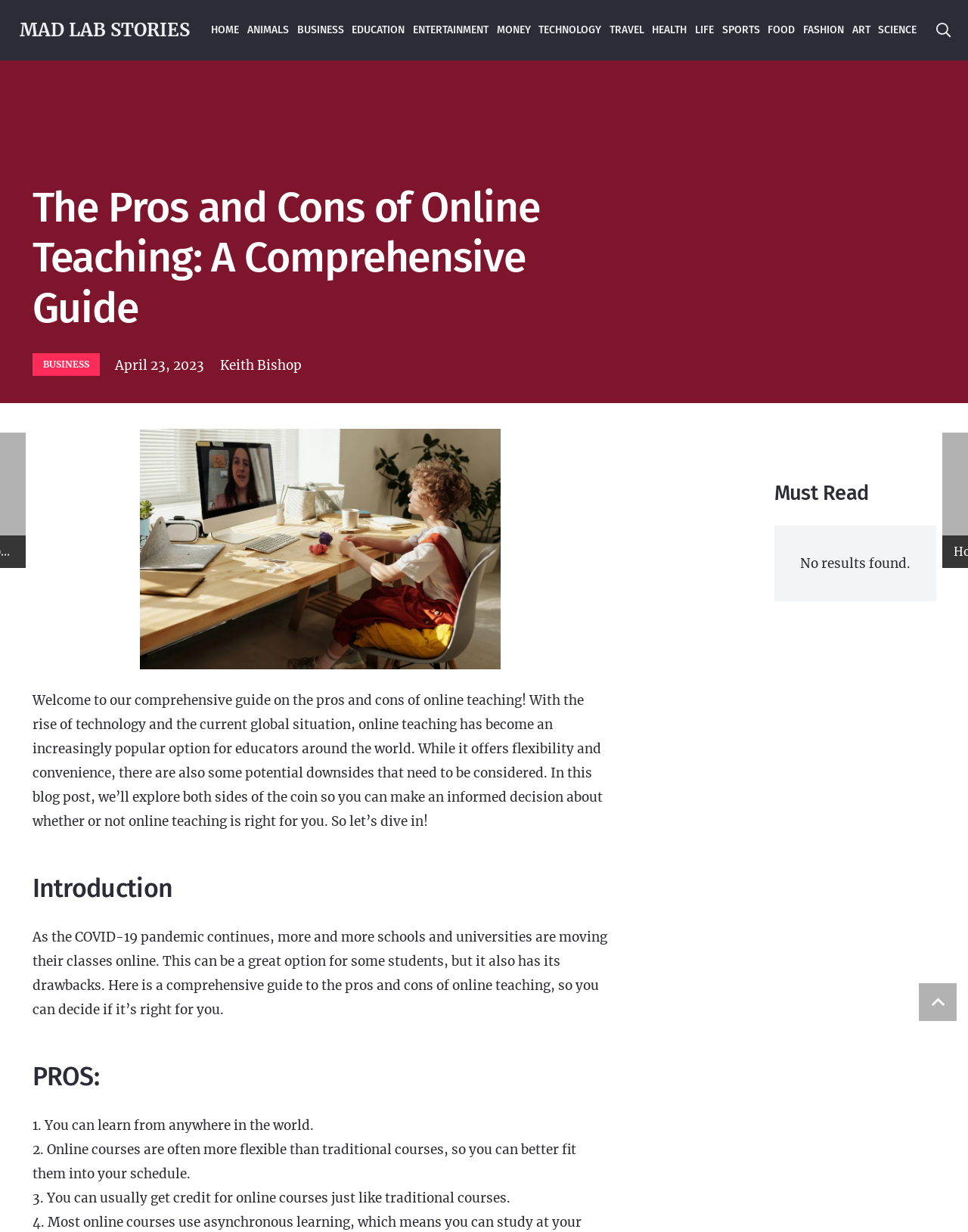Please find the bounding box coordinates of the element that needs to be clicked to perform the following instruction: "learn about business". The bounding box coordinates should be four float numbers between 0 and 1, represented as [left, top, right, bottom].

[0.303, 0.0, 0.359, 0.049]